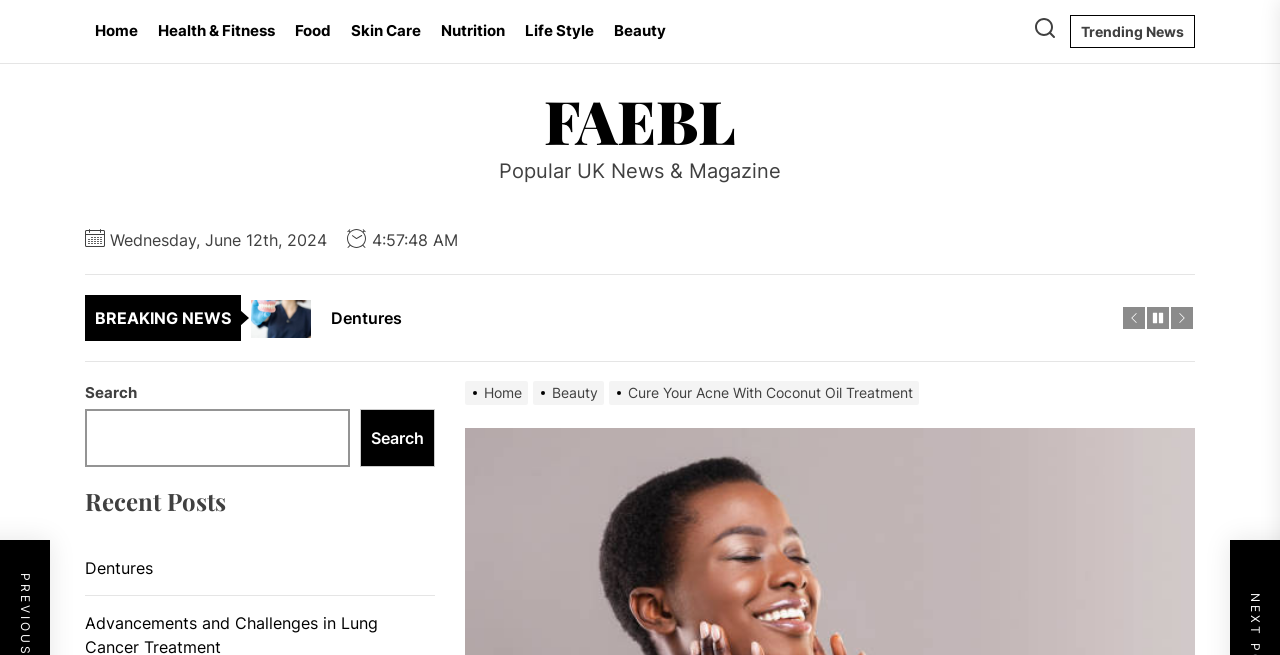Please specify the bounding box coordinates of the clickable region necessary for completing the following instruction: "read about dentures". The coordinates must consist of four float numbers between 0 and 1, i.e., [left, top, right, bottom].

[0.066, 0.849, 0.12, 0.885]